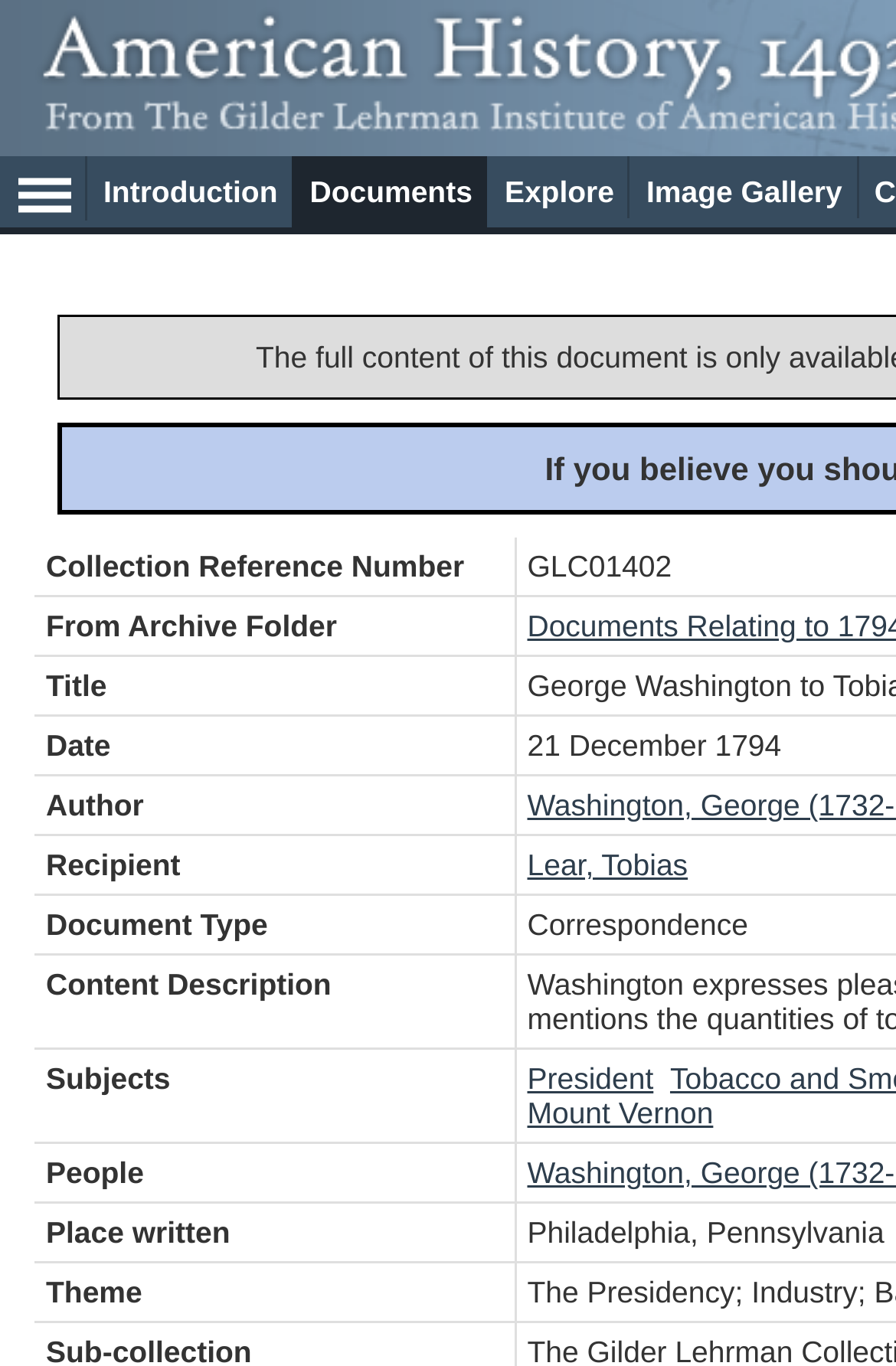Who is the recipient of the document?
Can you offer a detailed and complete answer to this question?

The recipient of the document can be found in the gridcell with the label 'Recipient' which is located at [0.038, 0.611, 0.574, 0.655]. The link in this gridcell is 'Lear, Tobias'.